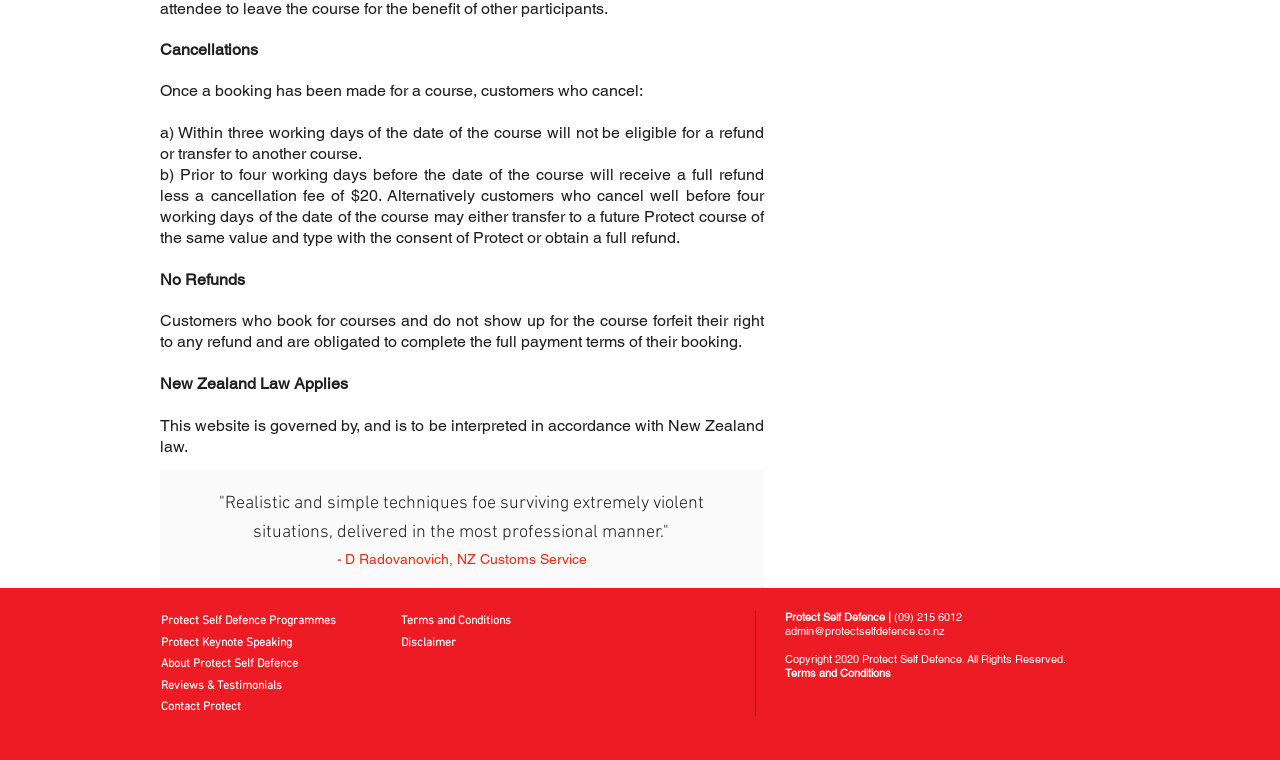Could you find the bounding box coordinates of the clickable area to complete this instruction: "Check the FISHING INFO page"?

None